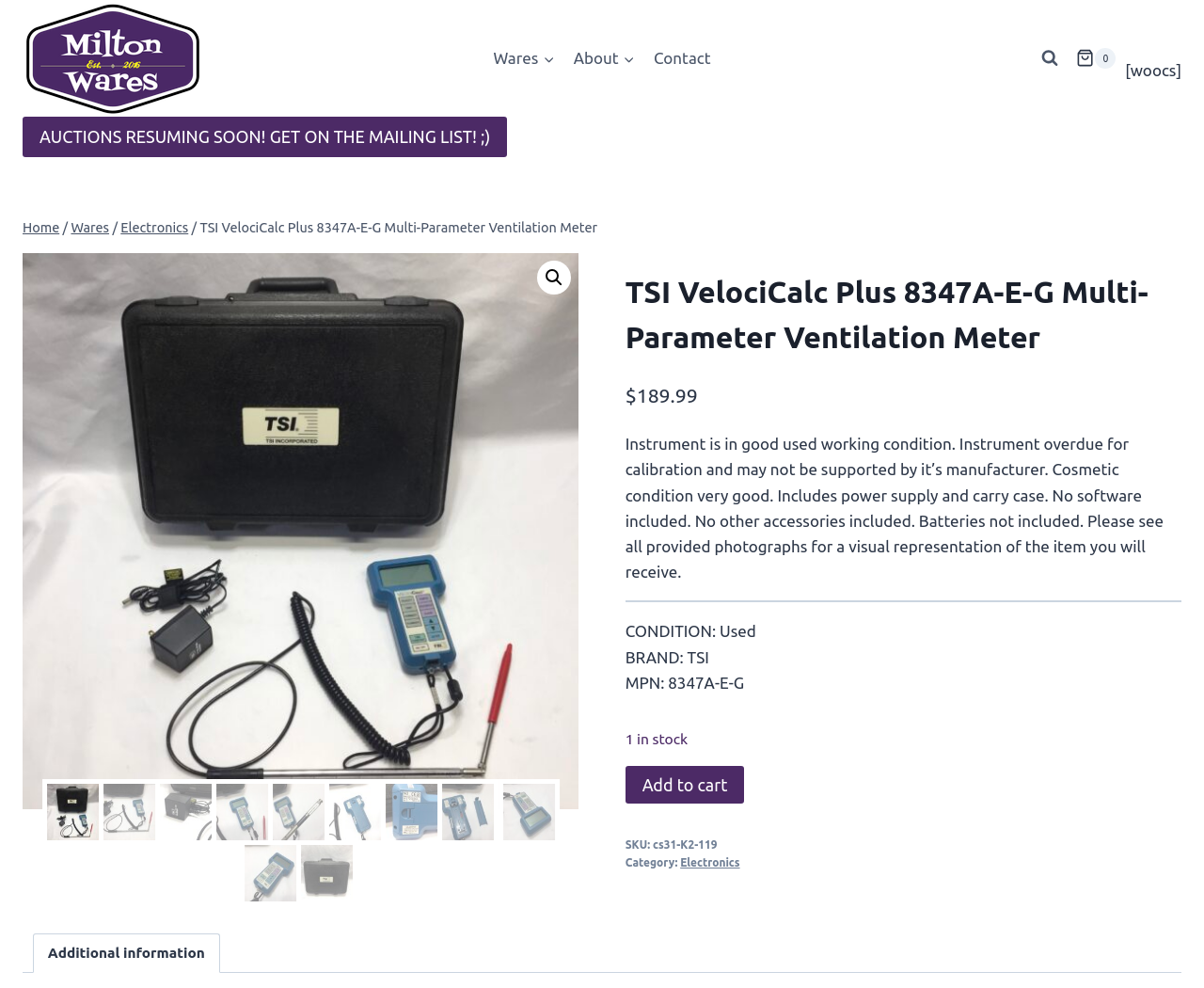Determine the bounding box coordinates for the element that should be clicked to follow this instruction: "Login to the system". The coordinates should be given as four float numbers between 0 and 1, in the format [left, top, right, bottom].

None